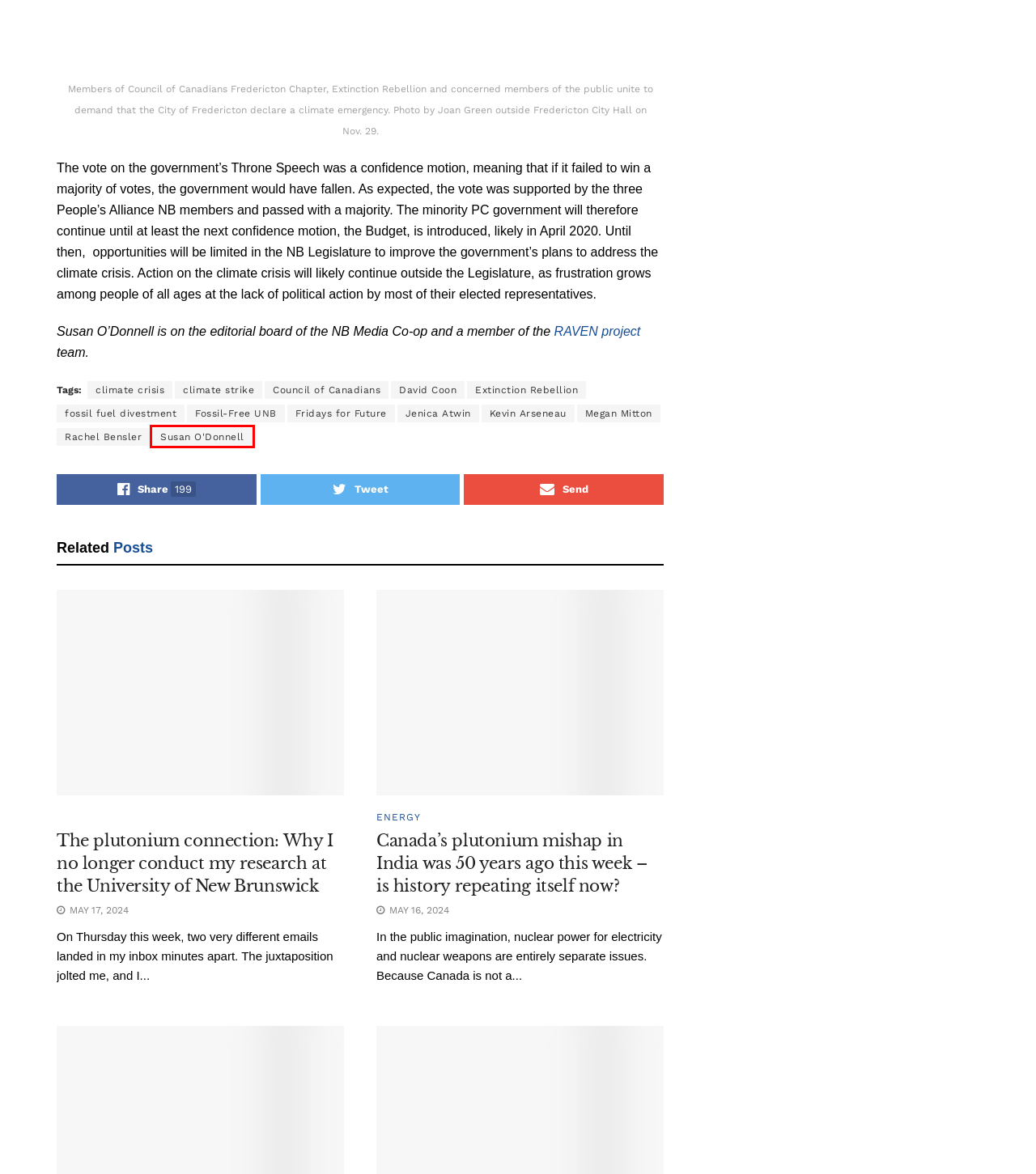Observe the screenshot of a webpage with a red bounding box around an element. Identify the webpage description that best fits the new page after the element inside the bounding box is clicked. The candidates are:
A. Fossil-Free UNB – NB Media Co-op
B. Extinction Rebellion – NB Media Co-op
C. David Coon – NB Media Co-op
D. Kevin Arseneau – NB Media Co-op
E. Council of Canadians – NB Media Co-op
F. Susan O’Donnell – NB Media Co-op
G. Fridays for Future – NB Media Co-op
H. Megan Mitton – NB Media Co-op

F